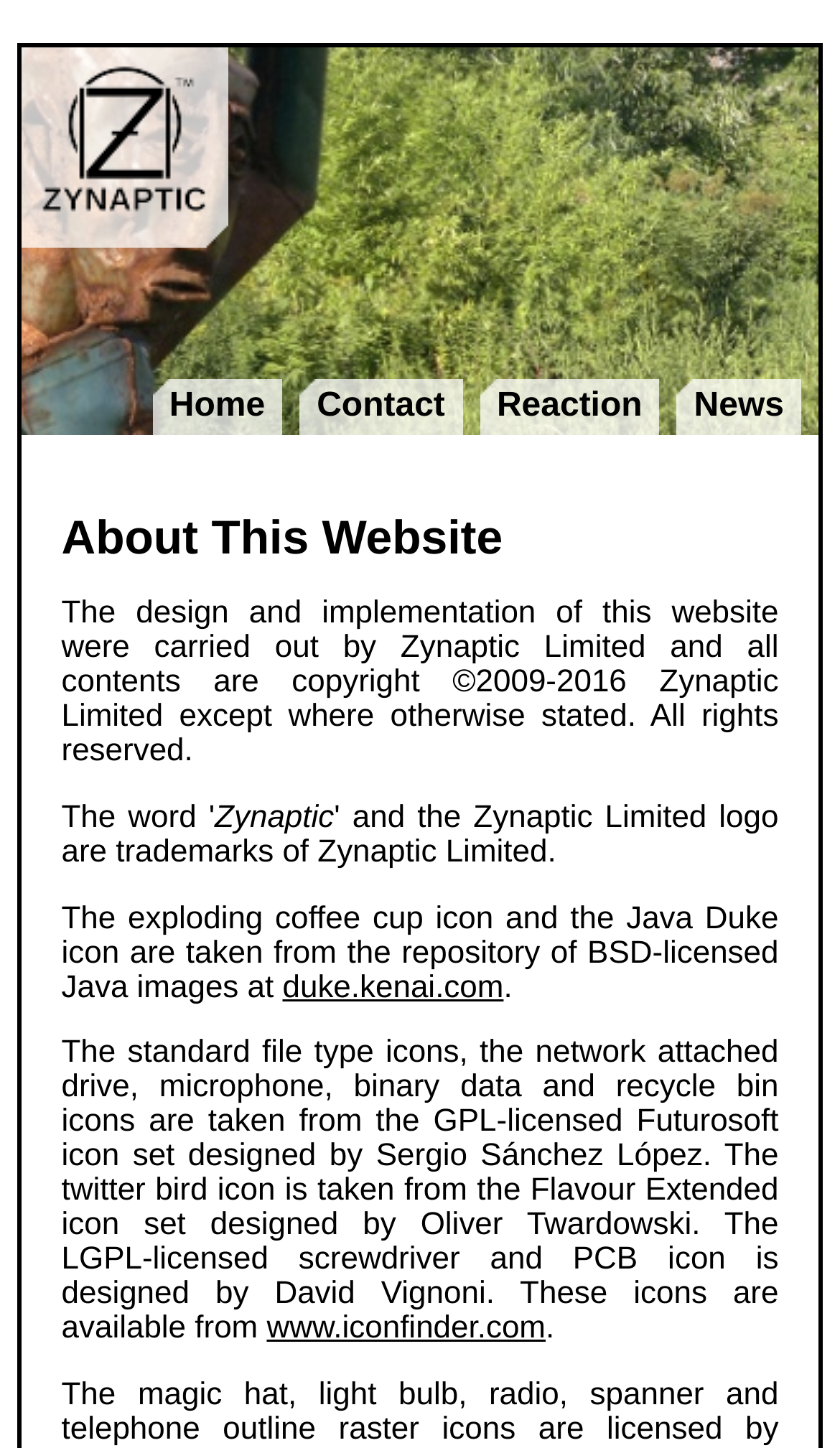Provide the bounding box coordinates of the HTML element this sentence describes: "alt="Zynaptic Limited"". The bounding box coordinates consist of four float numbers between 0 and 1, i.e., [left, top, right, bottom].

[0.046, 0.132, 0.251, 0.158]